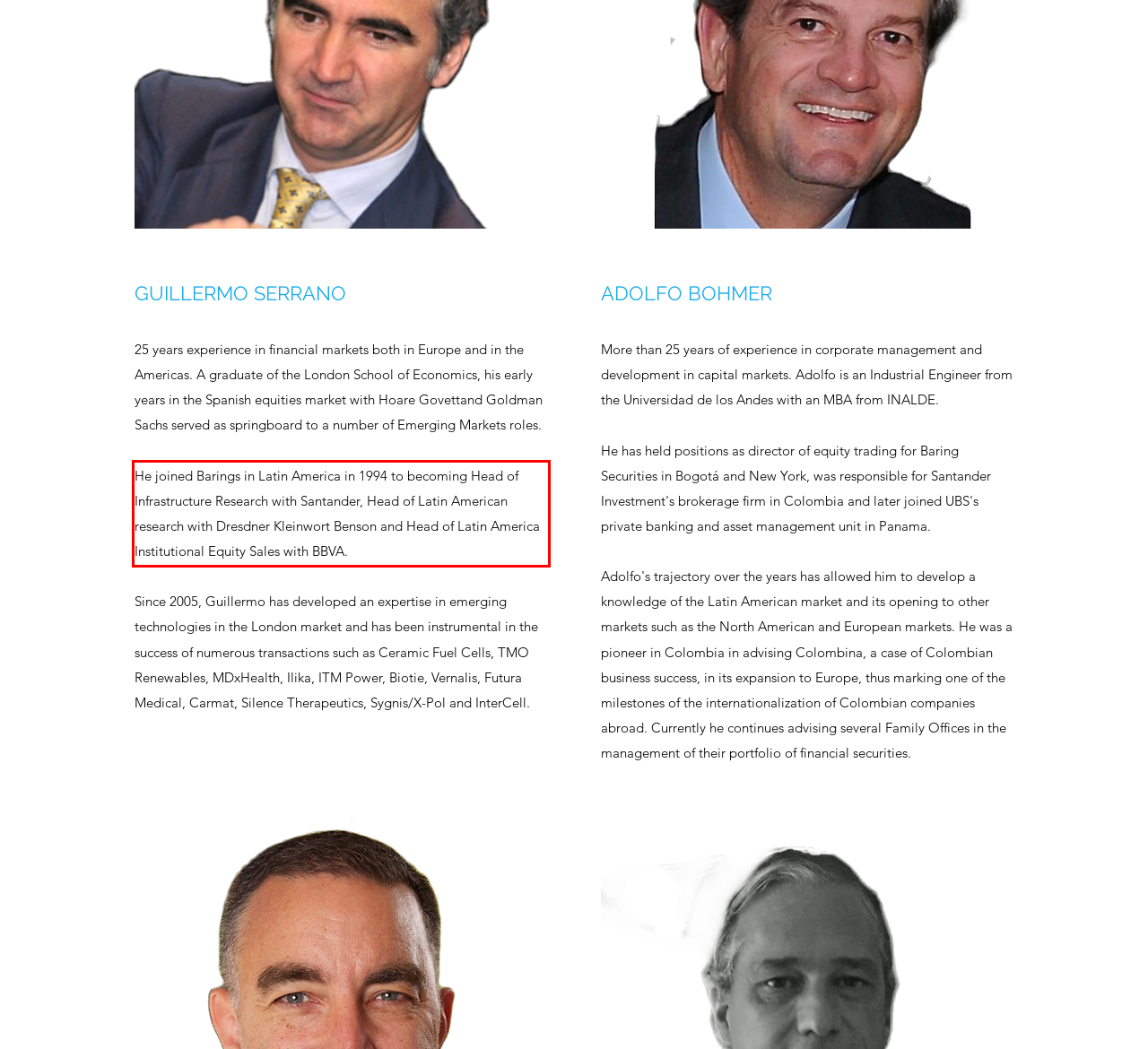Given a screenshot of a webpage with a red bounding box, extract the text content from the UI element inside the red bounding box.

He joined Barings in Latin America in 1994 to becoming Head of Infrastructure Research with Santander, Head of Latin American research with Dresdner Kleinwort Benson and Head of Latin America Institutional Equity Sales with BBVA.